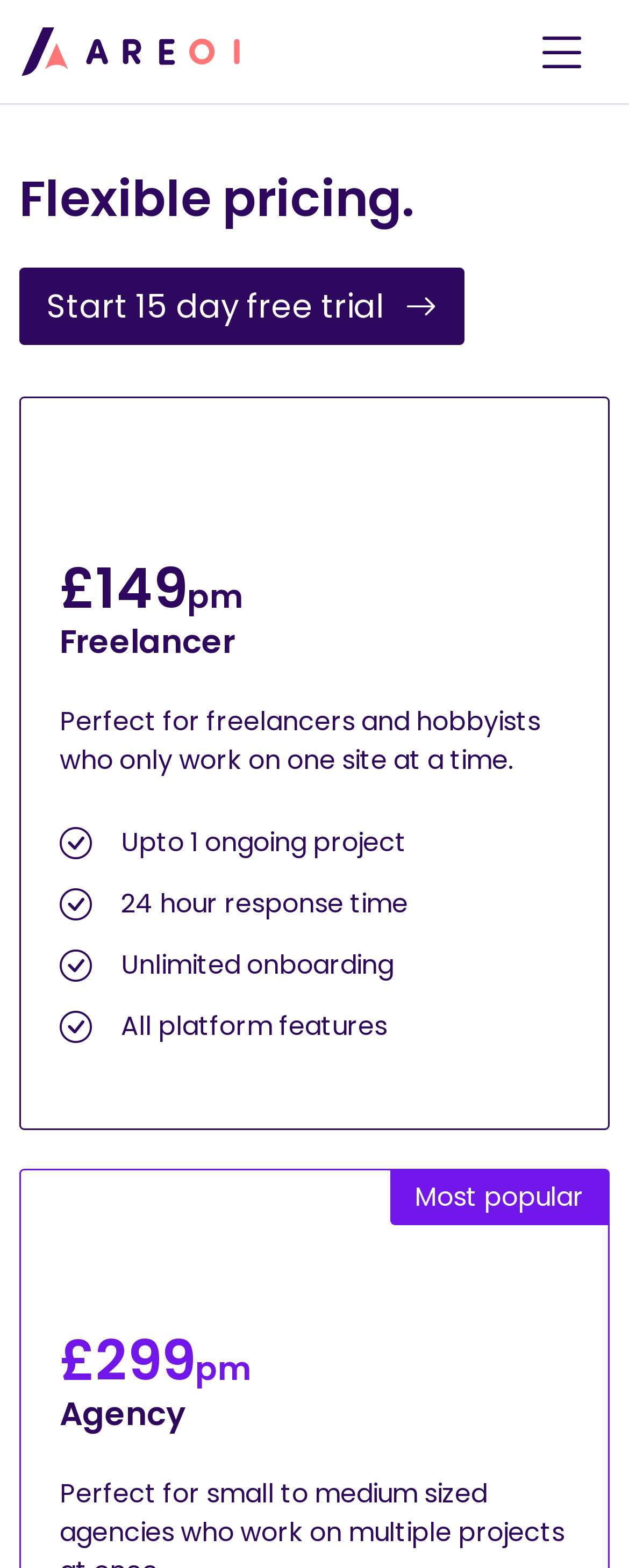What is the price for freelancers?
Based on the screenshot, provide a one-word or short-phrase response.

£149pm